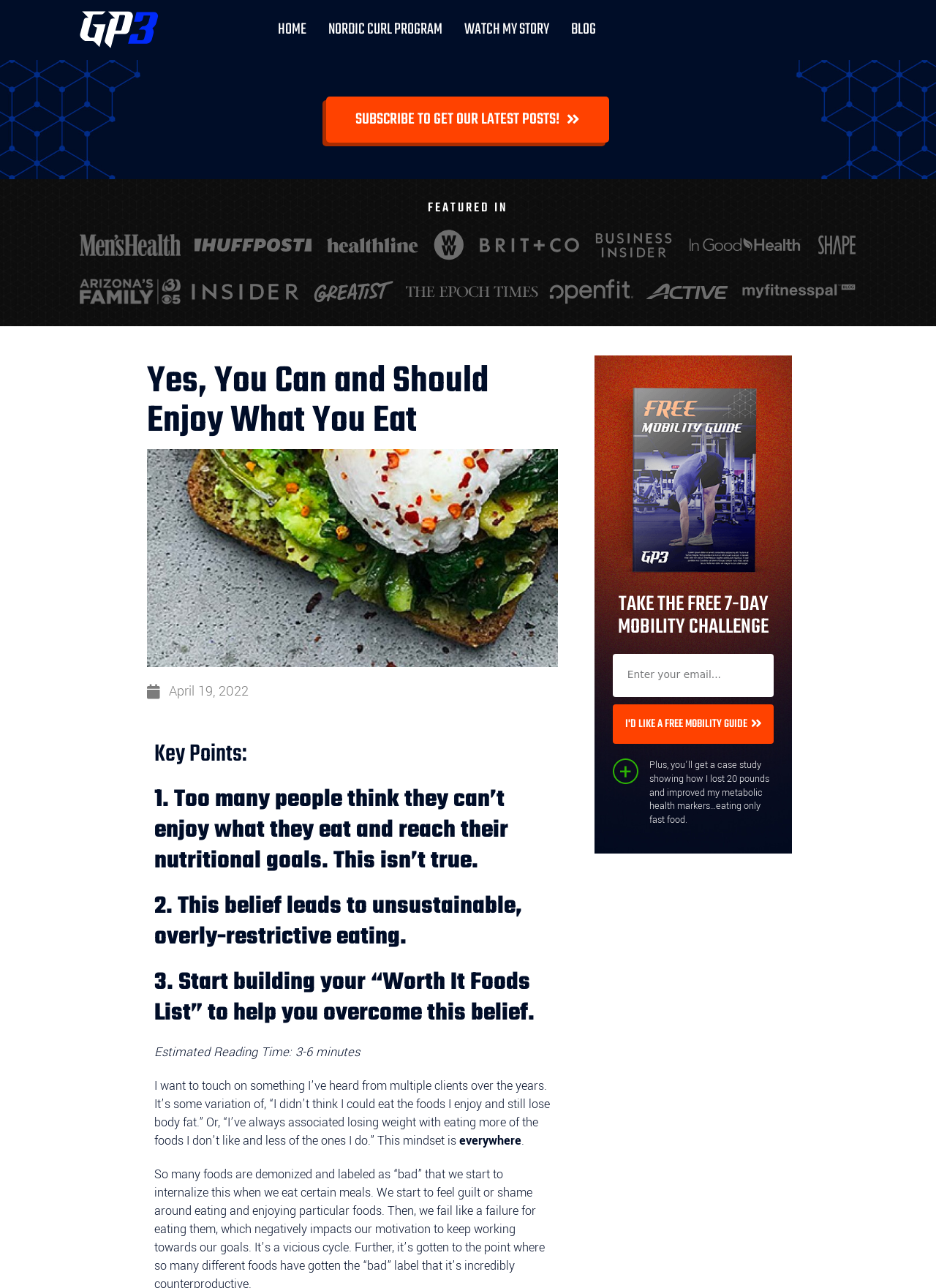Determine the bounding box coordinates of the element that should be clicked to execute the following command: "Click on the 'Search' link".

None